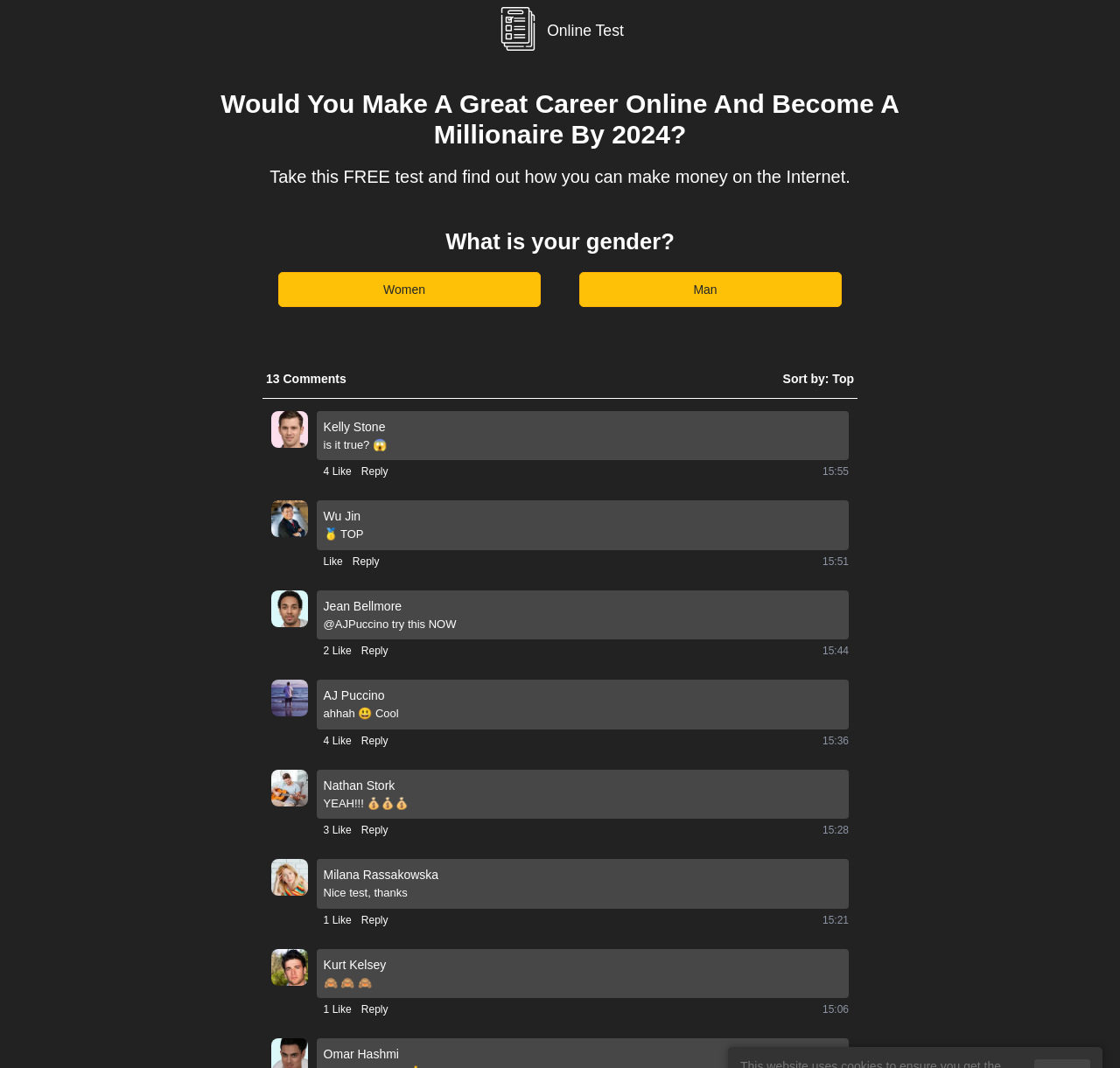How many options are available for the question 'What is your gender?'
Look at the image and provide a detailed response to the question.

The question 'What is your gender?' has two options, 'Women' and 'Man', which can be seen from the buttons 'Women' and 'Man' following the question.